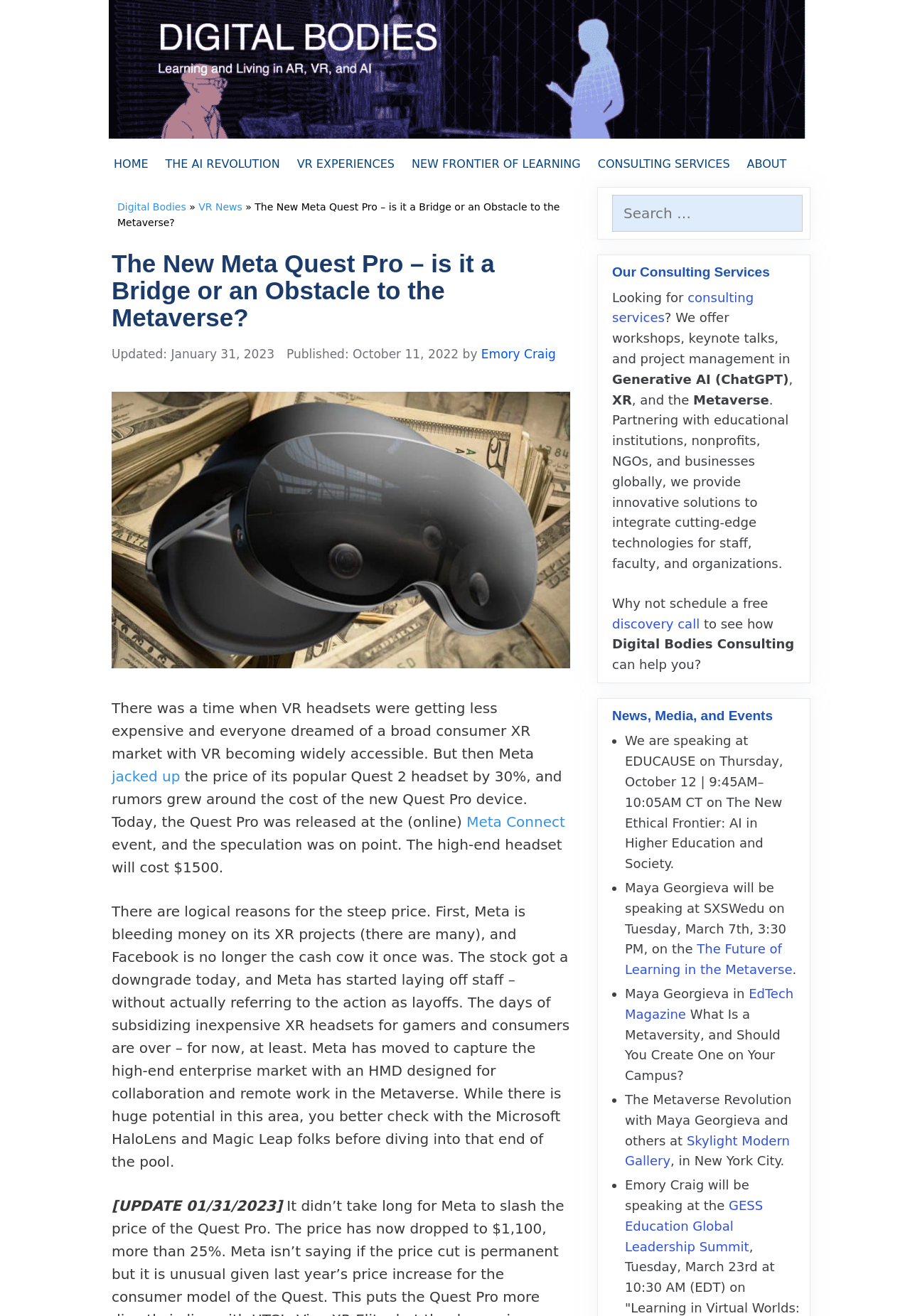What is the name of the consulting company?
Using the image, provide a detailed and thorough answer to the question.

I found the answer by looking at the banner element at the top of the webpage, which contains the image and link with the text 'Digital Bodies Consulting'.